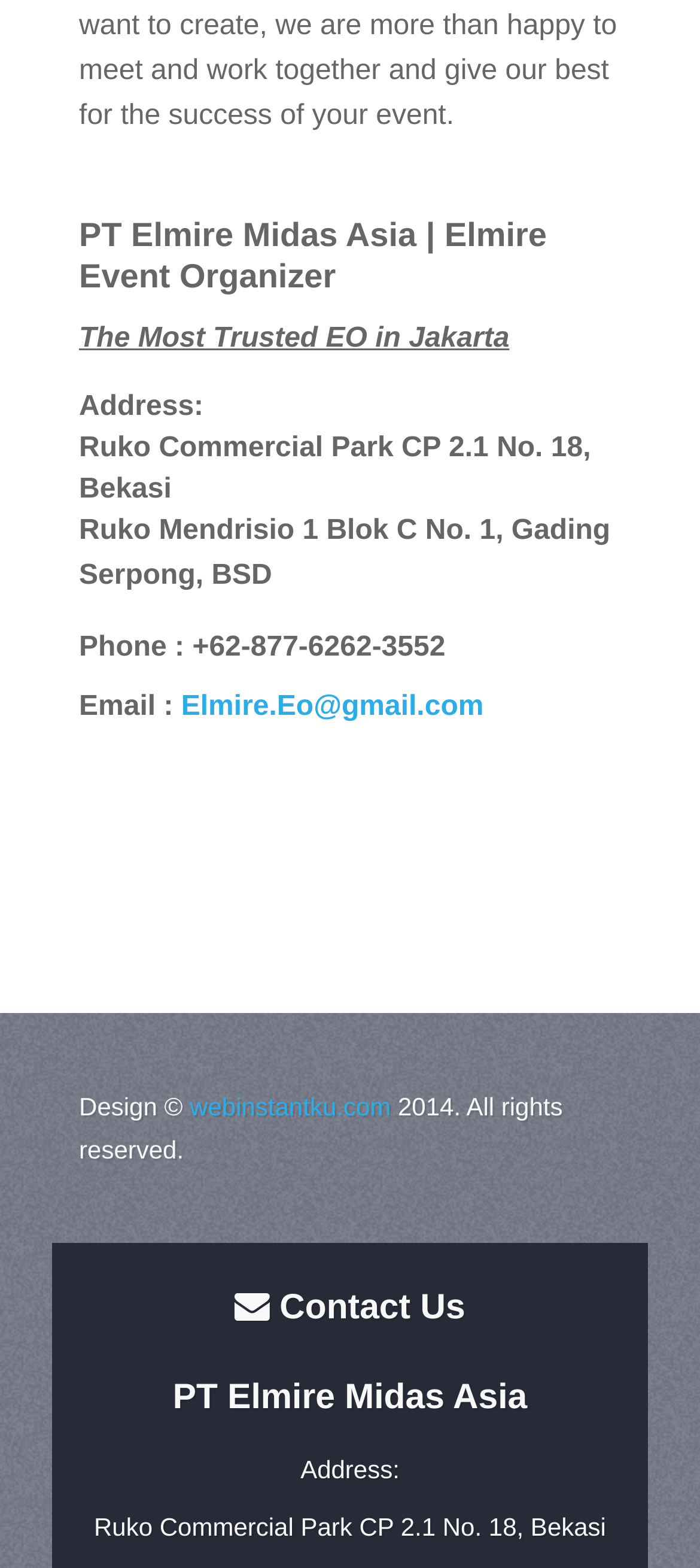Where is the event organizer located?
Based on the screenshot, answer the question with a single word or phrase.

Ruko Commercial Park CP 2.1 No. 18, Bekasi